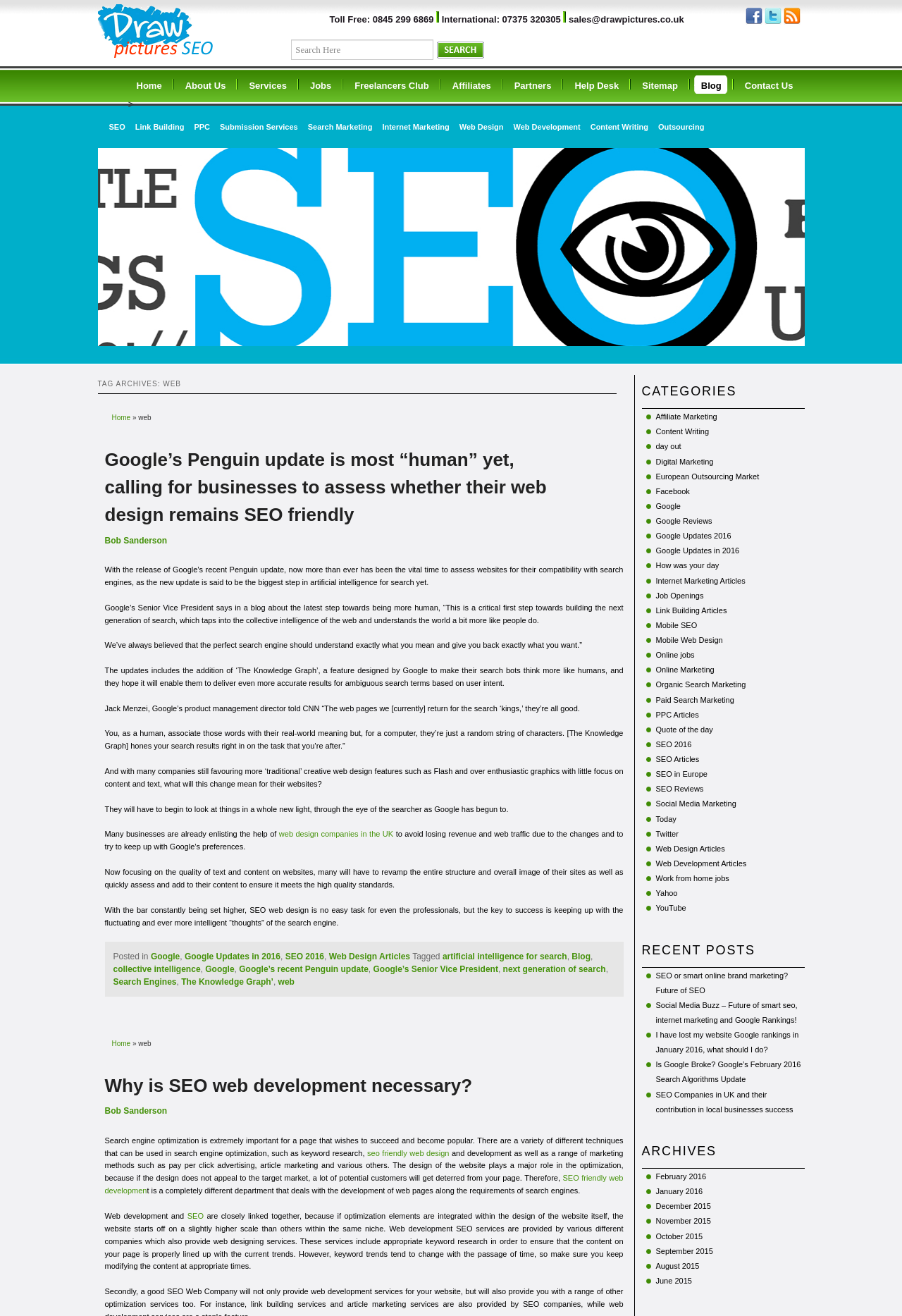Find the bounding box coordinates of the element you need to click on to perform this action: 'Learn about SEO services'. The coordinates should be represented by four float values between 0 and 1, in the format [left, top, right, bottom].

[0.116, 0.089, 0.144, 0.105]